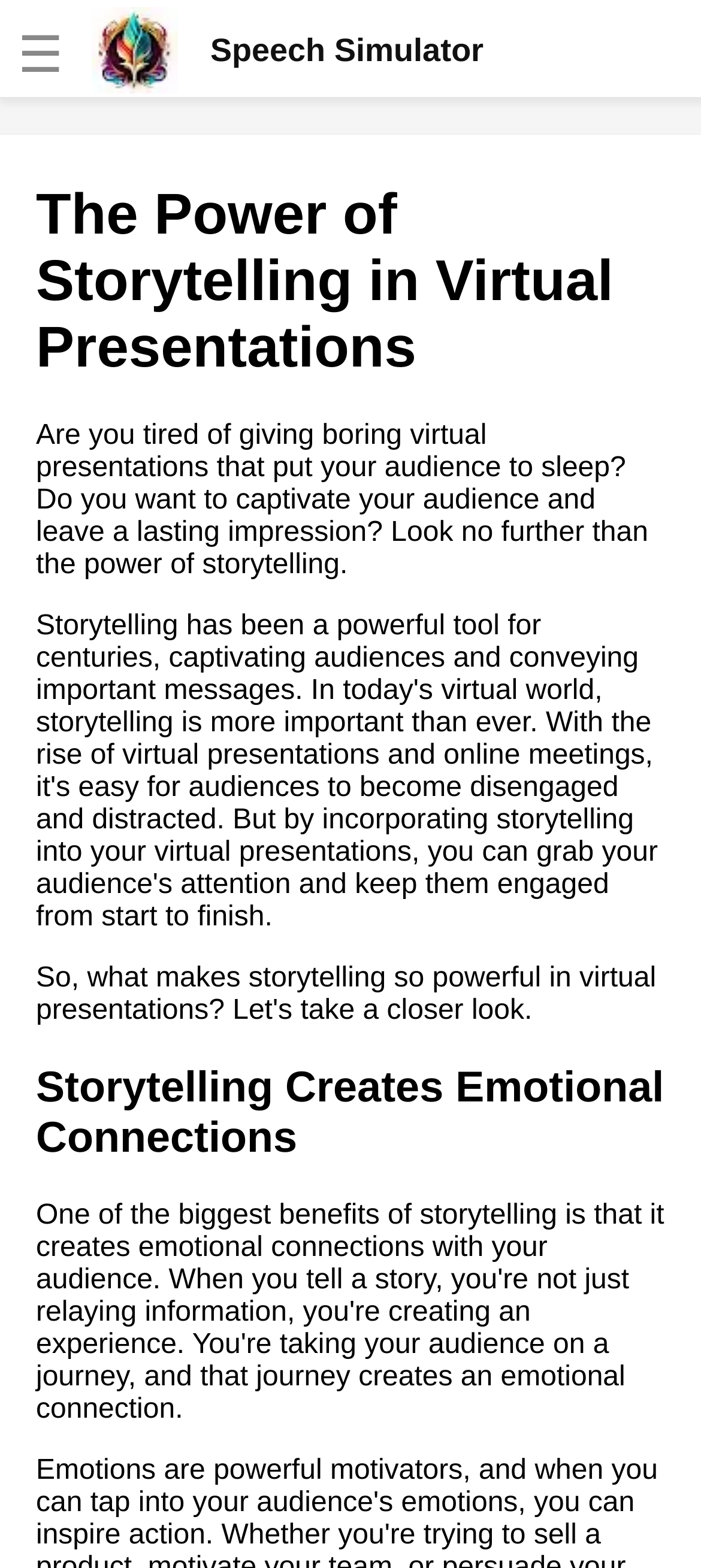Respond to the following question using a concise word or phrase: 
Is the checkbox checked?

No